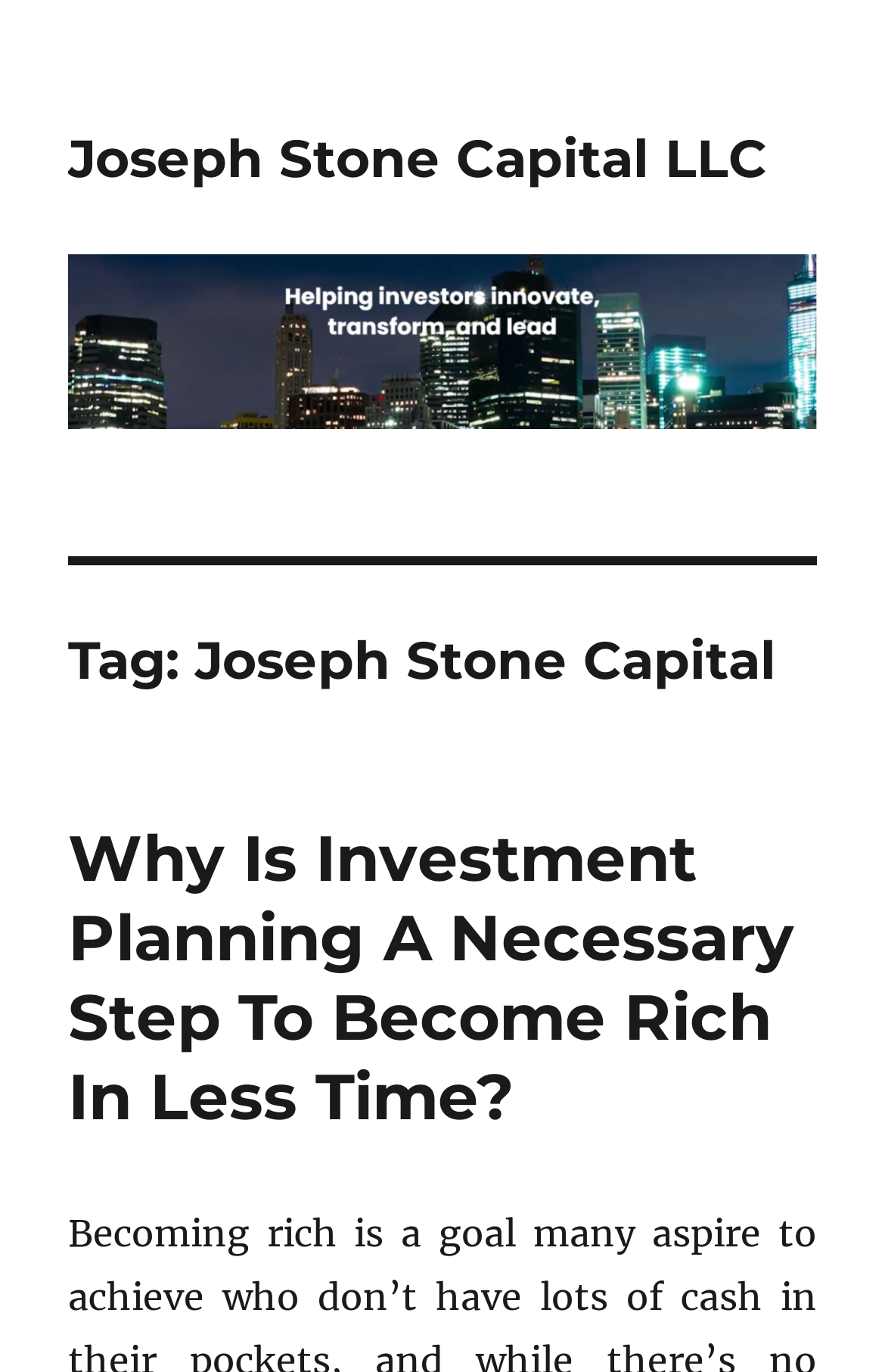Give a one-word or phrase response to the following question: What is the name of the company?

Joseph Stone Capital LLC